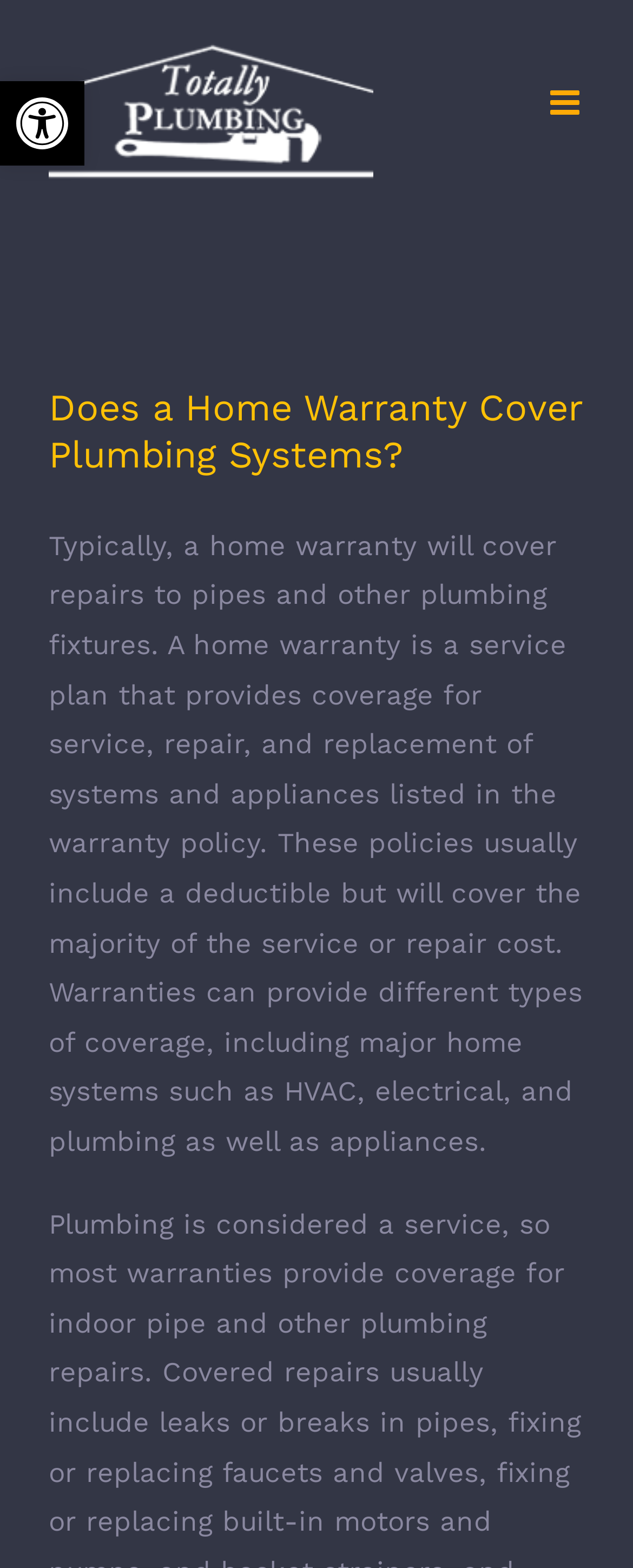Determine the bounding box of the UI component based on this description: "Open toolbar Accessibility Tools". The bounding box coordinates should be four float values between 0 and 1, i.e., [left, top, right, bottom].

[0.0, 0.052, 0.133, 0.106]